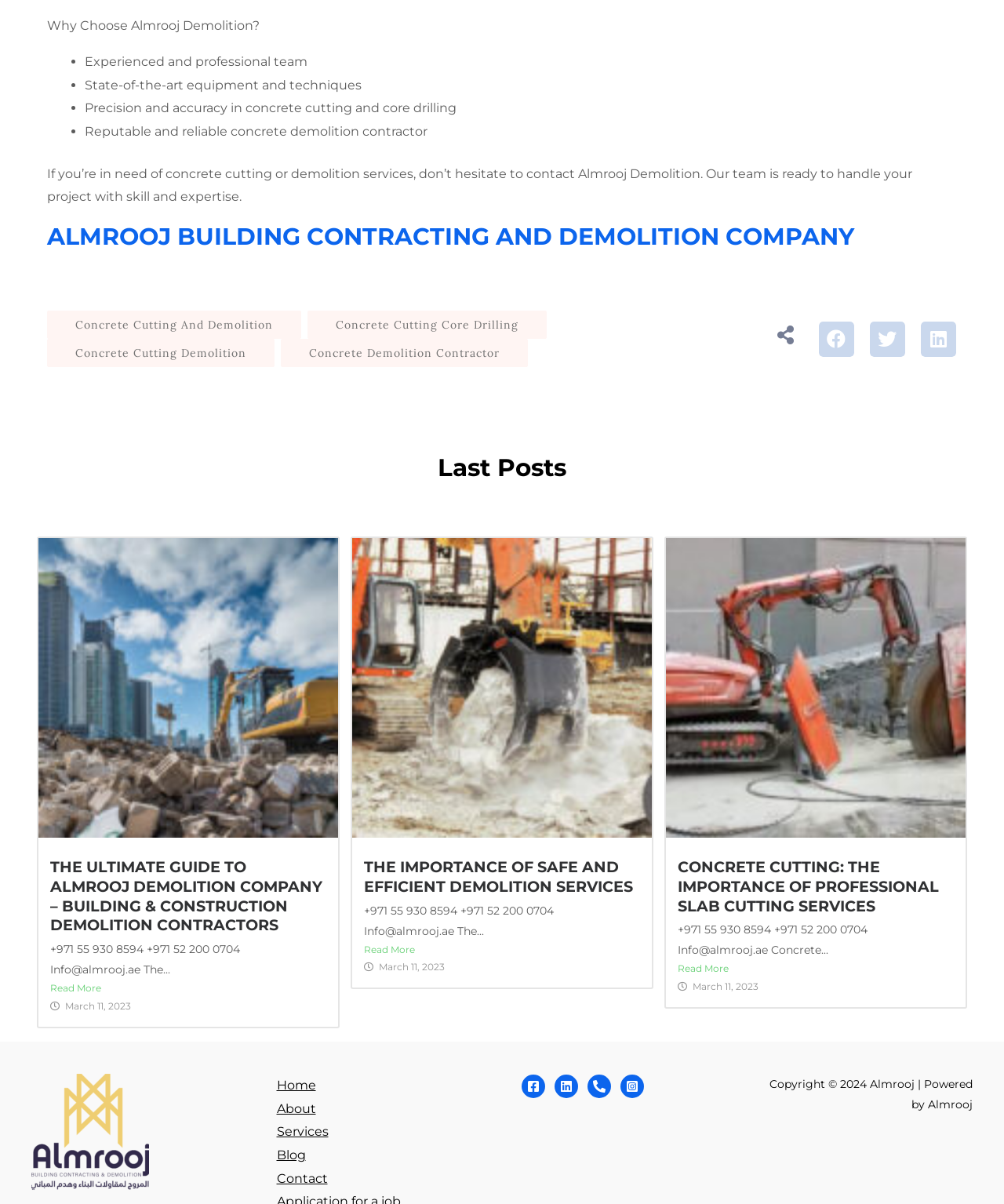Please identify the bounding box coordinates of where to click in order to follow the instruction: "Go to the 'About' page".

[0.275, 0.914, 0.314, 0.927]